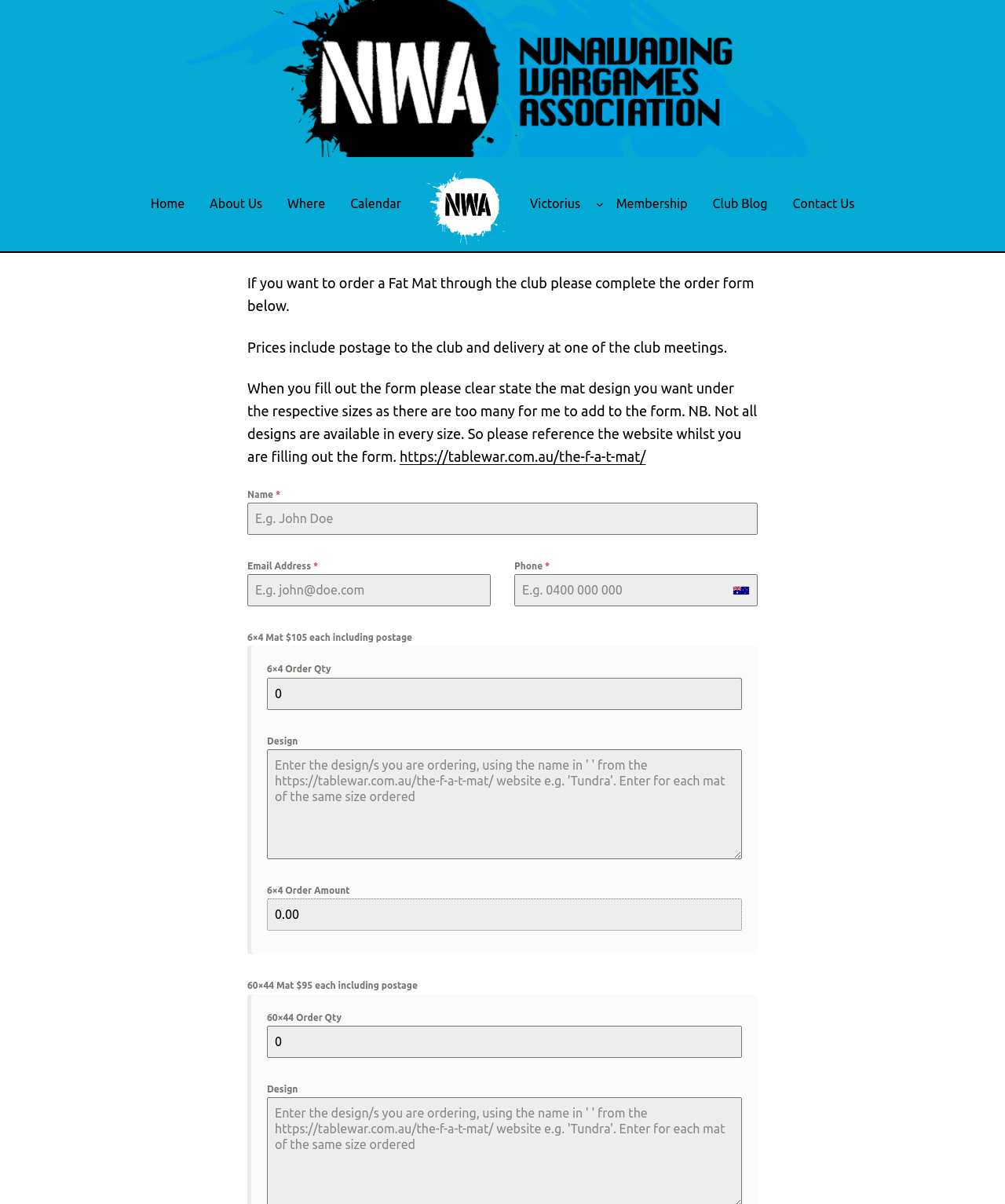Create a full and detailed caption for the entire webpage.

The webpage is about ordering a Fat Mat through the Nunawading Wargames Association club. At the top, there is a navigation header with links to various pages, including Home, About Us, Where, Calendar, and Victorius, as well as a logo image of the Nunawading Wargames Association. 

Below the navigation header, there is a brief instruction stating that to order a Fat Mat, one needs to complete the order form below, and that prices include postage to the club and delivery at one of the club meetings. 

The order form consists of several sections. The first section asks for the customer's name, email address, and phone number. There are text boxes for each of these fields, with the phone number field having a dropdown list of country codes. 

The next section is for ordering 6×4 mats, where customers can specify the quantity and design of the mat. There is a spin button to select the quantity, and a text box to enter the design. The total amount of the order is displayed in a disabled text box. 

Below this section, there is another section for ordering 60×44 mats, with similar fields for quantity and design. 

Throughout the webpage, there are no images other than the logo of the Nunawading Wargames Association.